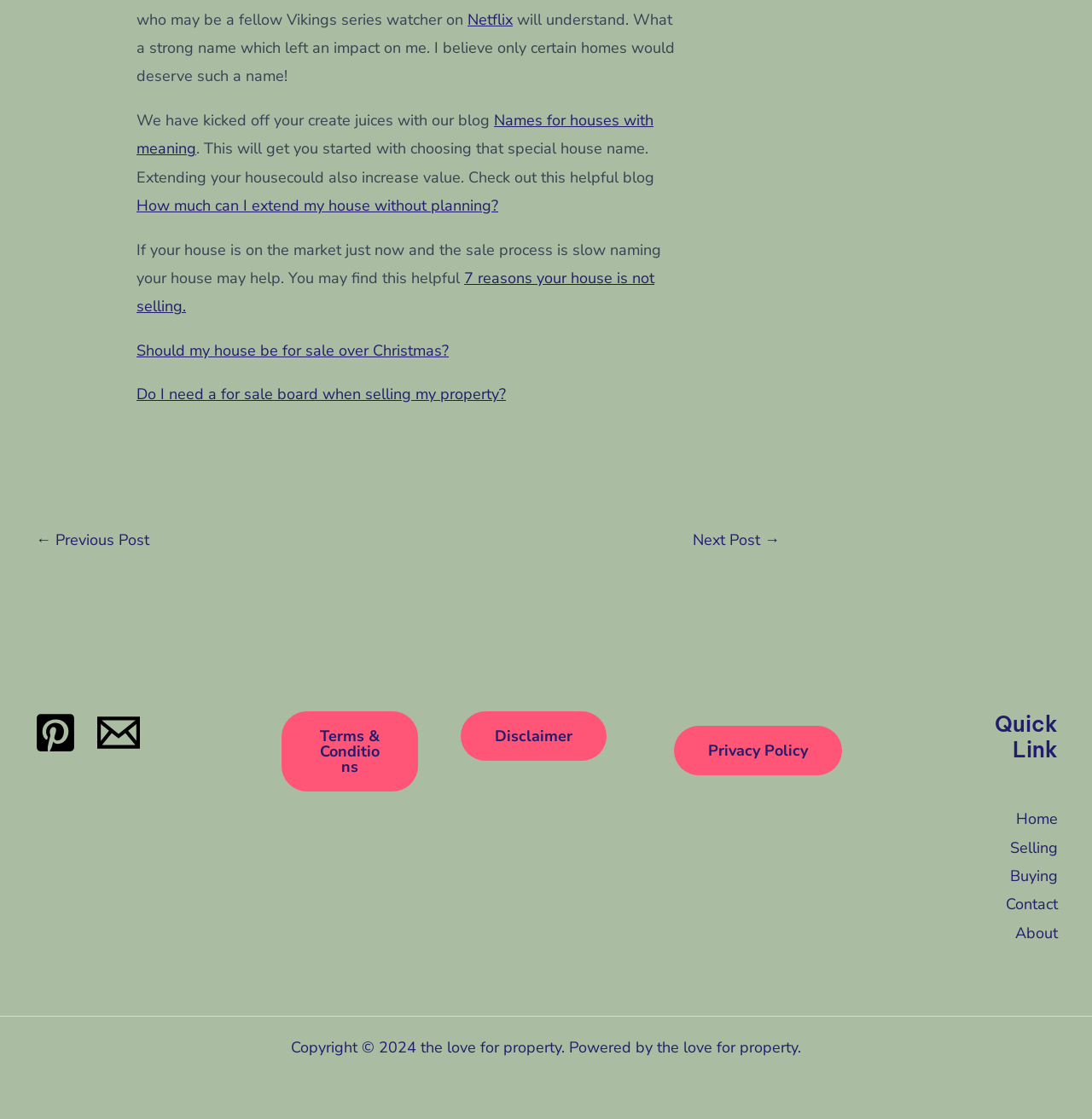Determine the bounding box of the UI component based on this description: "Educational Games". The bounding box coordinates should be four float values between 0 and 1, i.e., [left, top, right, bottom].

None